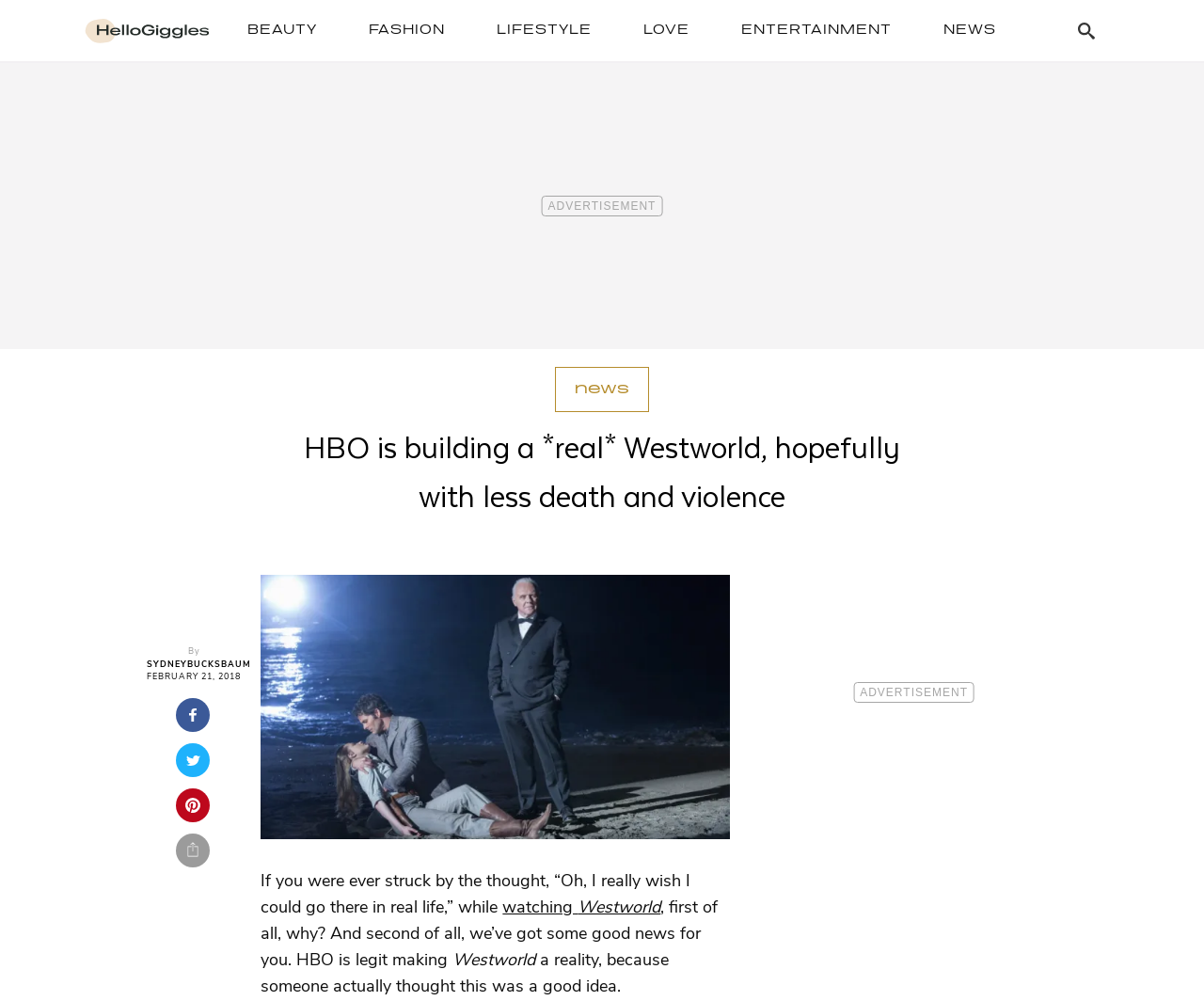Respond to the question with just a single word or phrase: 
What is the category of the article?

ENTERTAINMENT